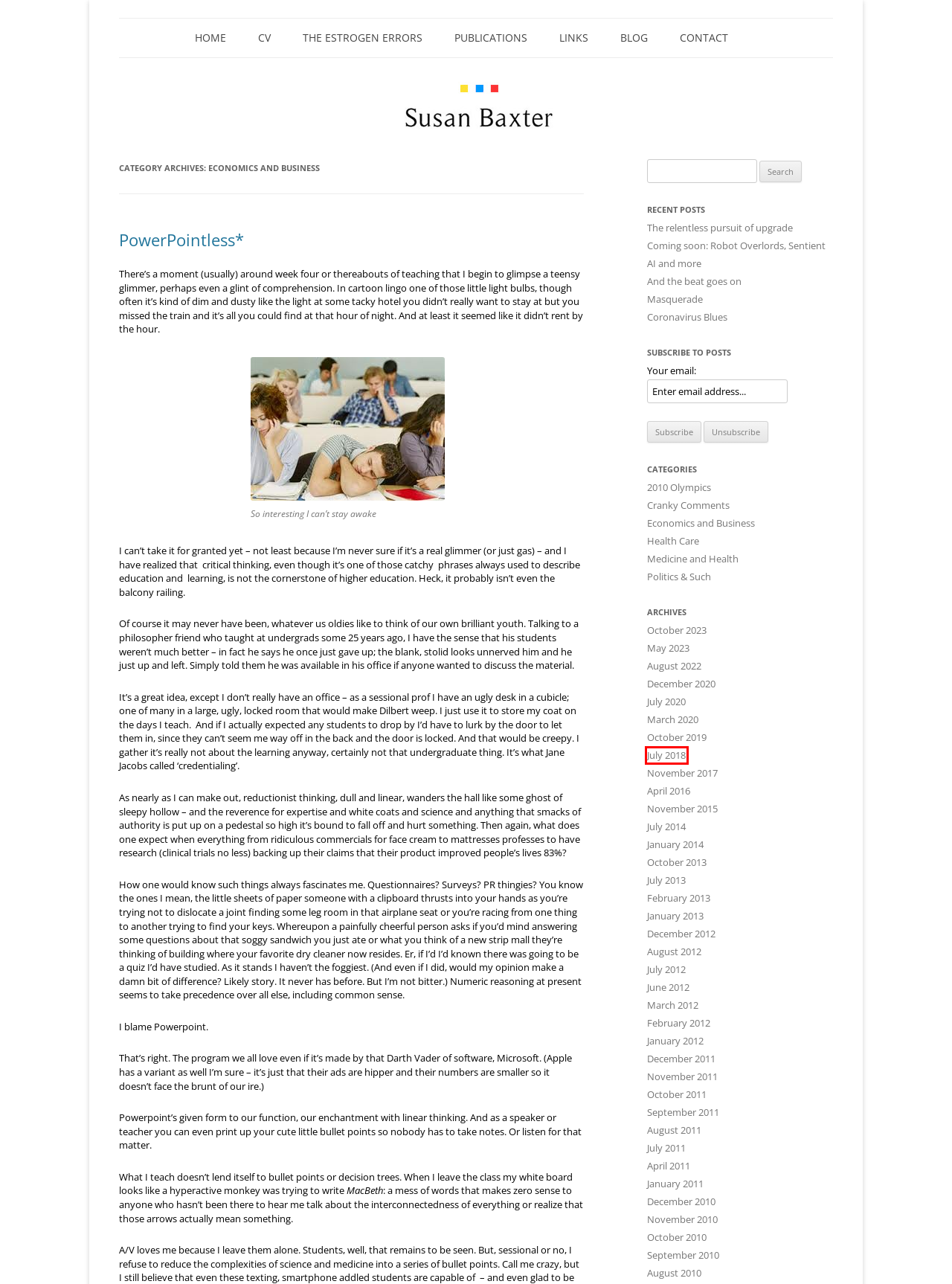A screenshot of a webpage is given with a red bounding box around a UI element. Choose the description that best matches the new webpage shown after clicking the element within the red bounding box. Here are the candidates:
A. October | 2013 | Susan Baxter
B. October | 2019 | Susan Baxter
C. November | 2017 | Susan Baxter
D. July | 2018 | Susan Baxter
E. October | 2023 | Susan Baxter
F. September | 2010 | Susan Baxter
G. September | 2011 | Susan Baxter
H. Susan Baxter

D